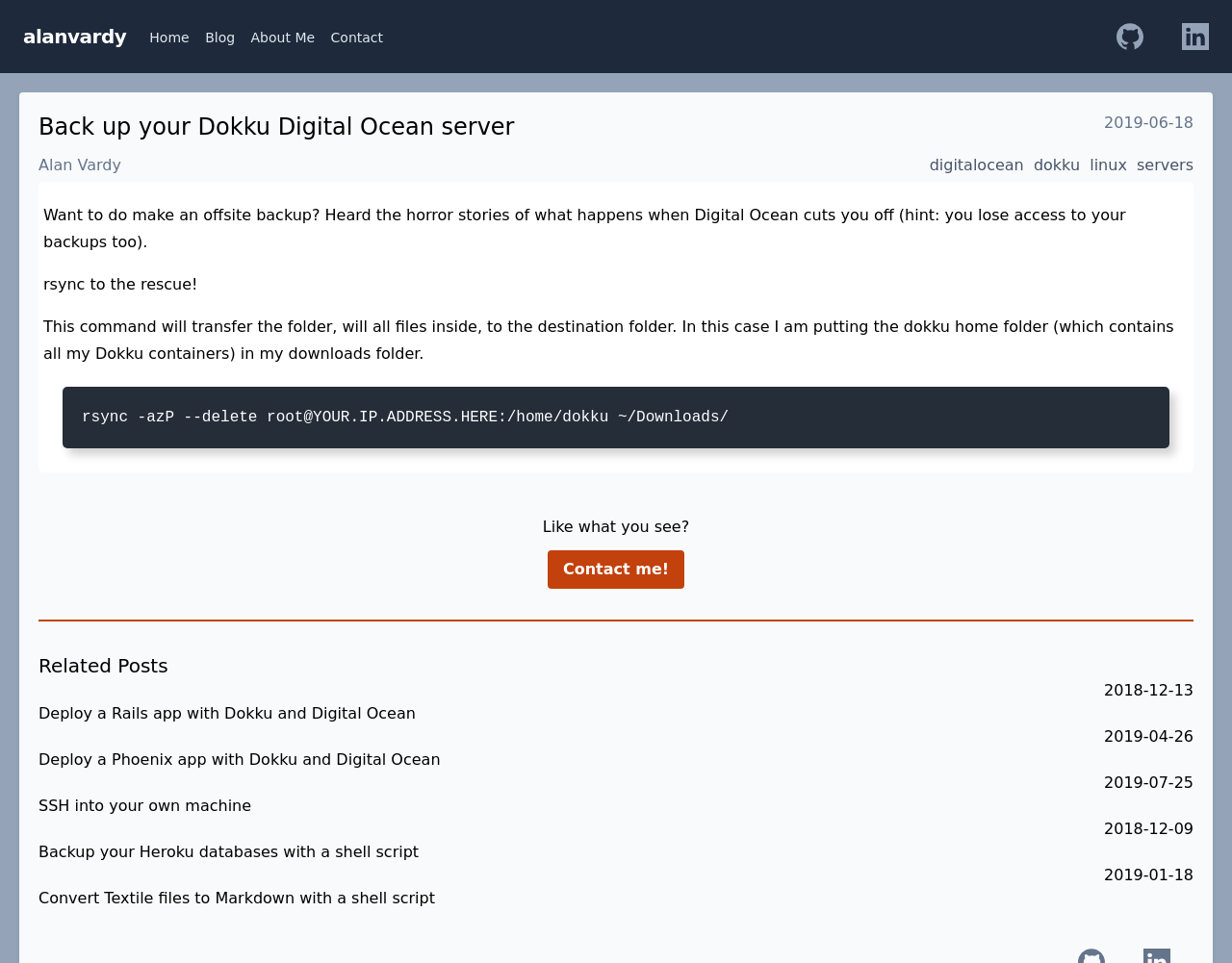Describe all the significant parts and information present on the webpage.

This webpage is about backing up a Dokku Digital Ocean server. At the top, there are five links: "alanvardy", "Home", "Blog", "About Me", and "Contact", aligned horizontally. To the right of these links, there are two social media icons. Below these elements, there is a main section that takes up most of the page. 

In the main section, there is a heading that reads "Back up your Dokku Digital Ocean server" followed by a date "2019-06-18". Below this, there is a paragraph of text that explains the importance of making an offsite backup of a Digital Ocean server. 

The text is divided into several sections, with headings and paragraphs explaining how to use rsync to transfer files to a destination folder. There is a code snippet that shows the command to use for this process. 

Further down the page, there is a section titled "Related Posts" that lists four articles with links, each with a date and a brief title. These articles are related to deploying apps with Dokku and Digital Ocean, SSHing into a machine, backing up Heroku databases, and converting Textile files to Markdown.